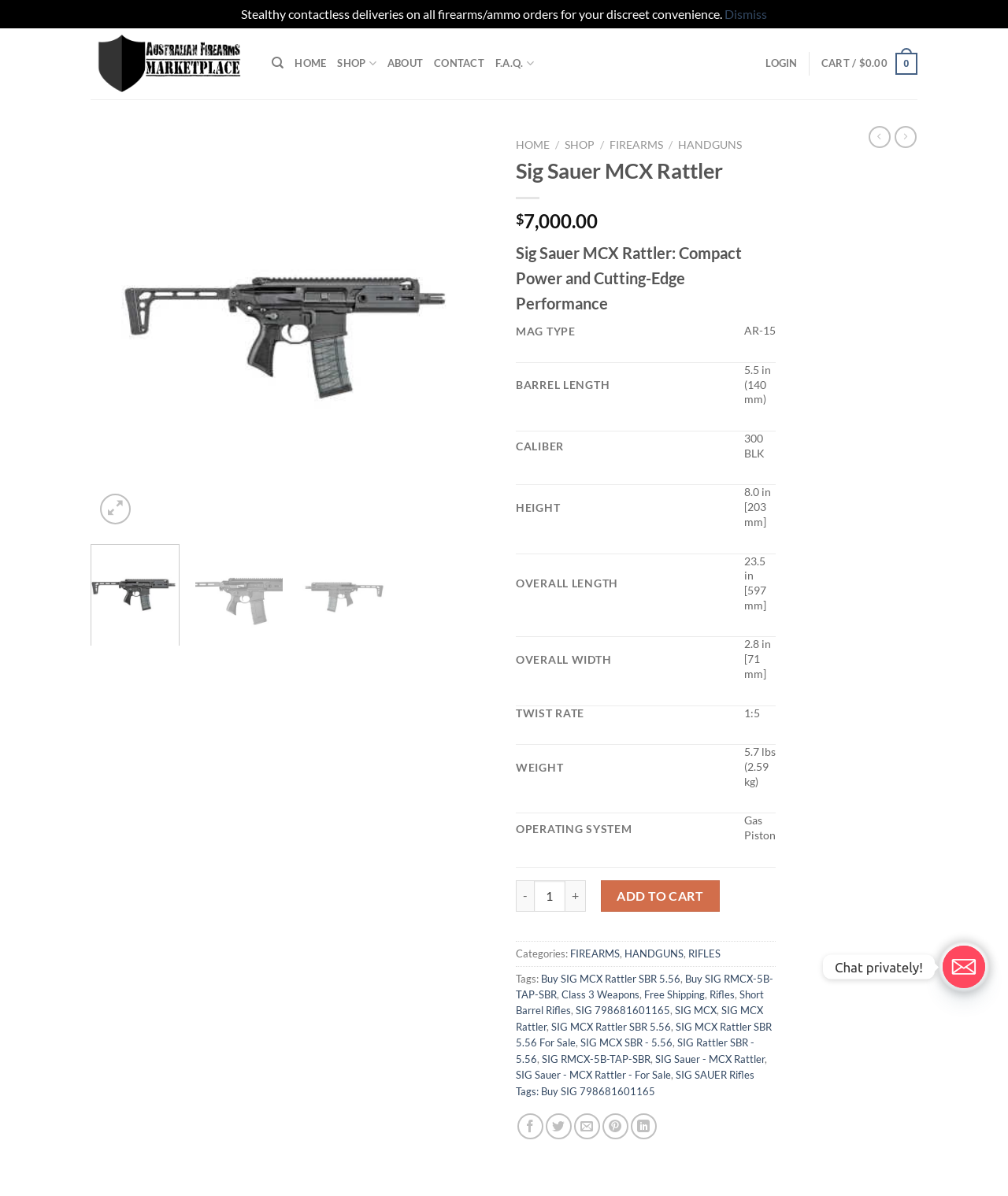What is the main title displayed on this webpage?

Sig Sauer MCX Rattler